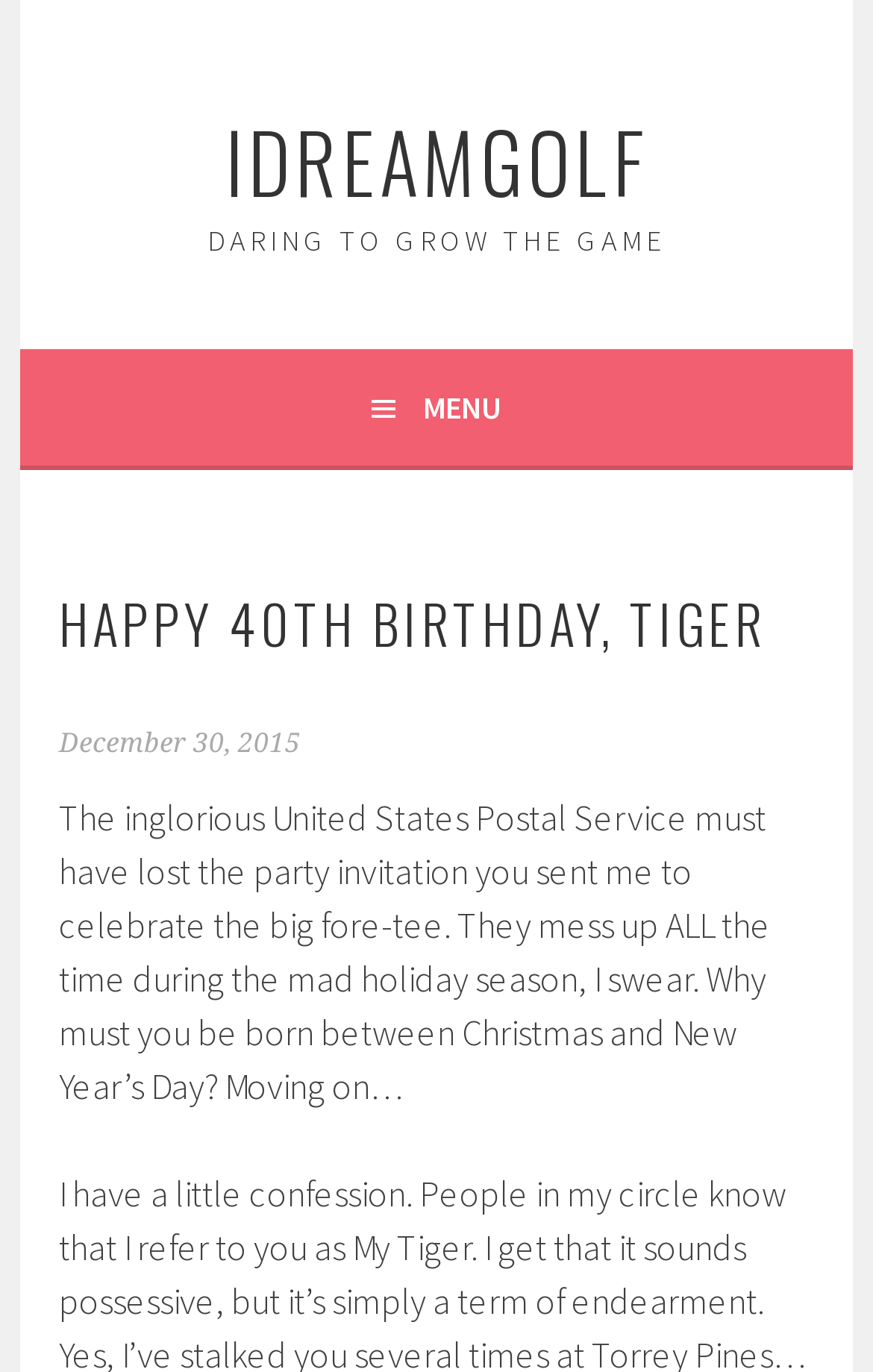What is the tone of the text on the webpage?
Please give a detailed and elaborate explanation in response to the question.

The tone of the text can be inferred from the StaticText element which contains a humorous message about the United States Postal Service losing a party invitation, suggesting that the tone of the text is lighthearted and humorous.